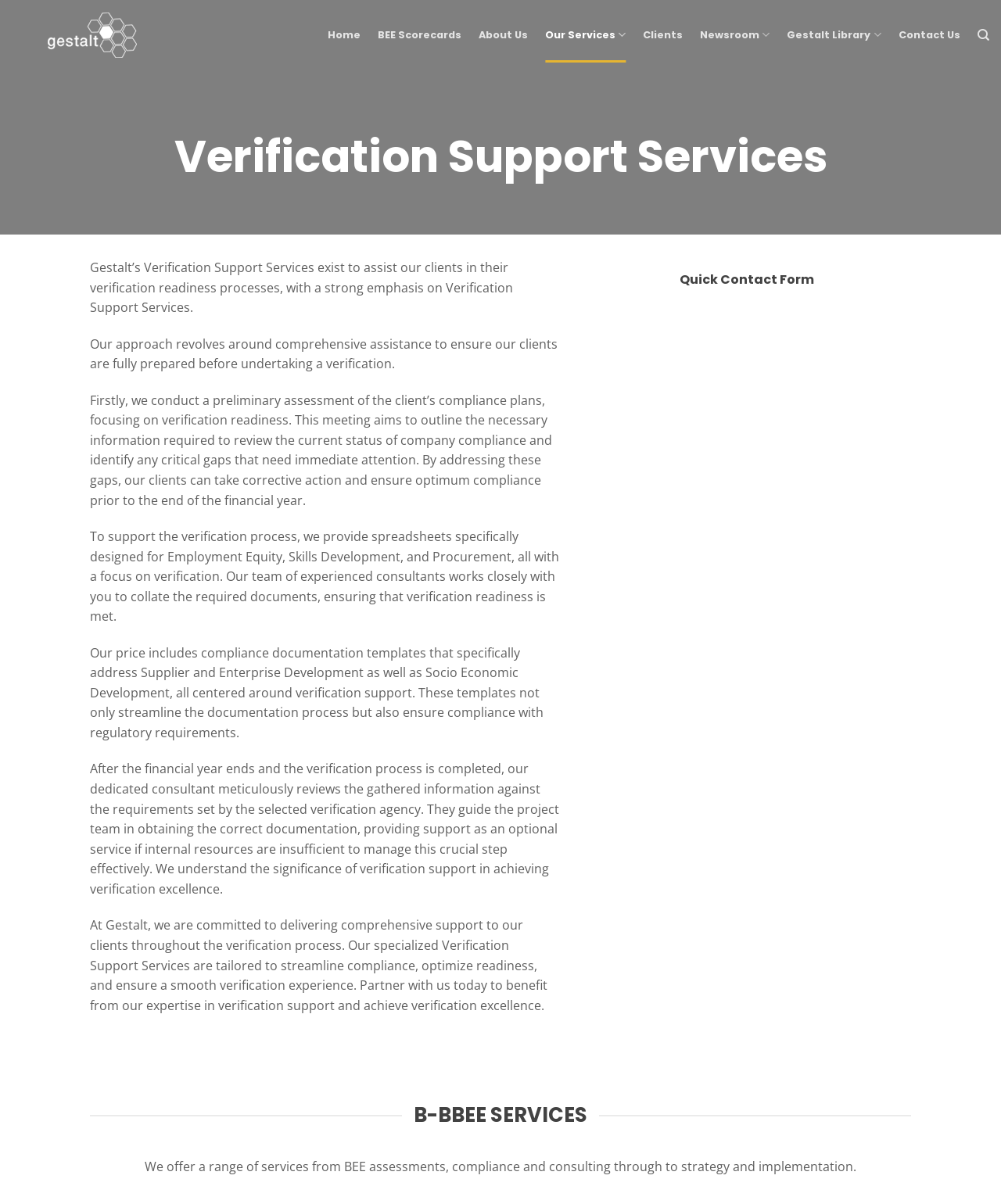Provide an in-depth caption for the webpage.

The webpage is about Gestalt's Verification Support Services, which assist clients in their verification readiness processes prior to undertaking a verification. 

At the top left corner, there is a logo of Gestalt Consult, accompanied by a link to the homepage. To the right of the logo, there is a navigation menu with links to various pages, including Home, BEE Scorecards, About Us, Our Services, Clients, Newsroom, Gestalt Library, and Contact Us. 

Below the navigation menu, there is a heading that reads "Verification Support Services". This is followed by a series of paragraphs that describe the services offered by Gestalt, including a preliminary assessment of clients' compliance plans, provision of spreadsheets for Employment Equity, Skills Development, and Procurement, and review of gathered information against verification agency requirements. 

On the right side of the page, there is a "Quick Contact Form" section. Below this section, there is a heading that reads "B-BBEE SERVICES", followed by a brief description of the services offered, including BEE assessments, compliance, consulting, strategy, and implementation. 

At the bottom right corner of the page, there is a "Go to top" link.